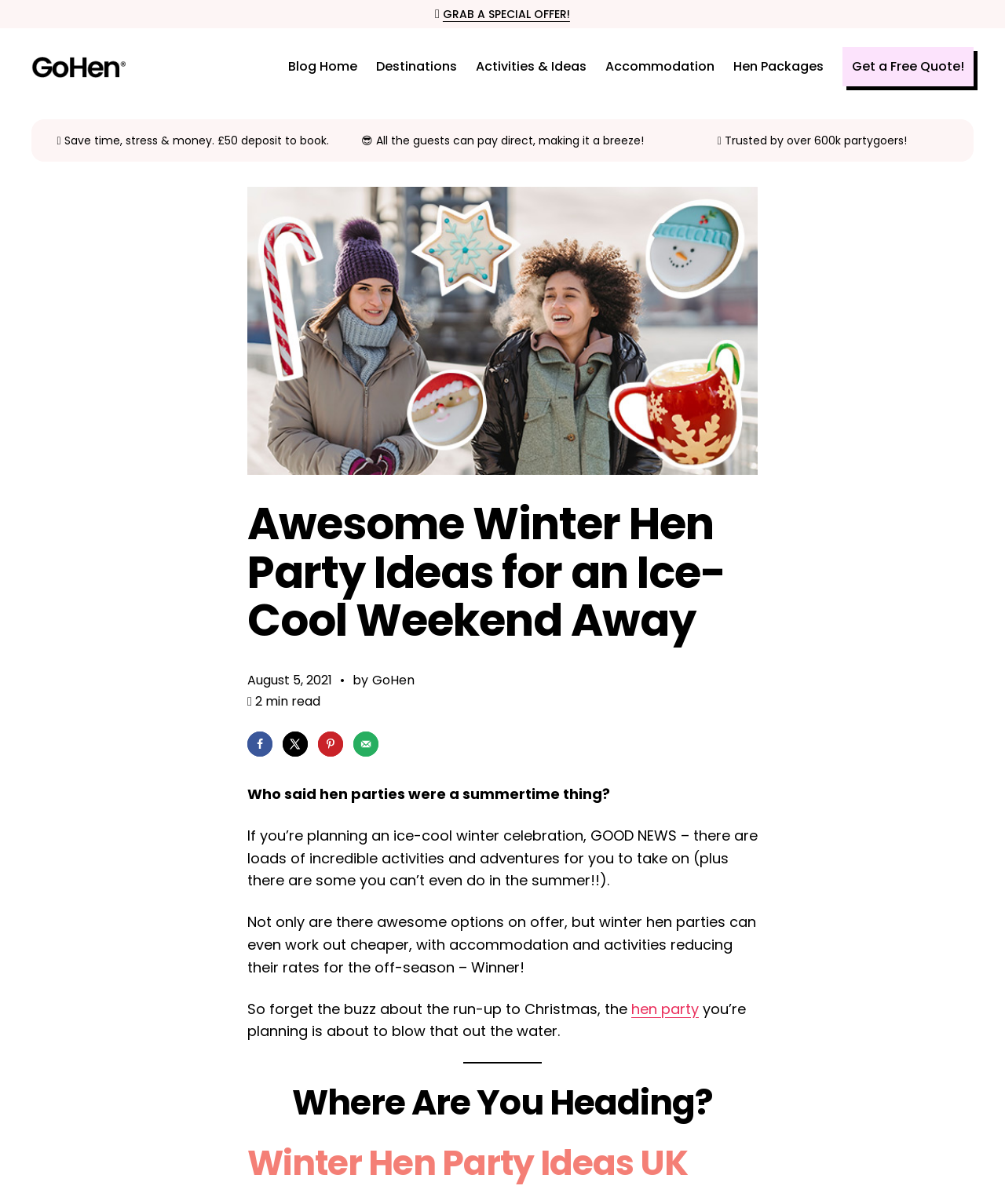Find the bounding box coordinates for the area that must be clicked to perform this action: "Click on the 'Winter Hen Party Ideas UK' heading".

[0.246, 0.949, 0.754, 0.984]